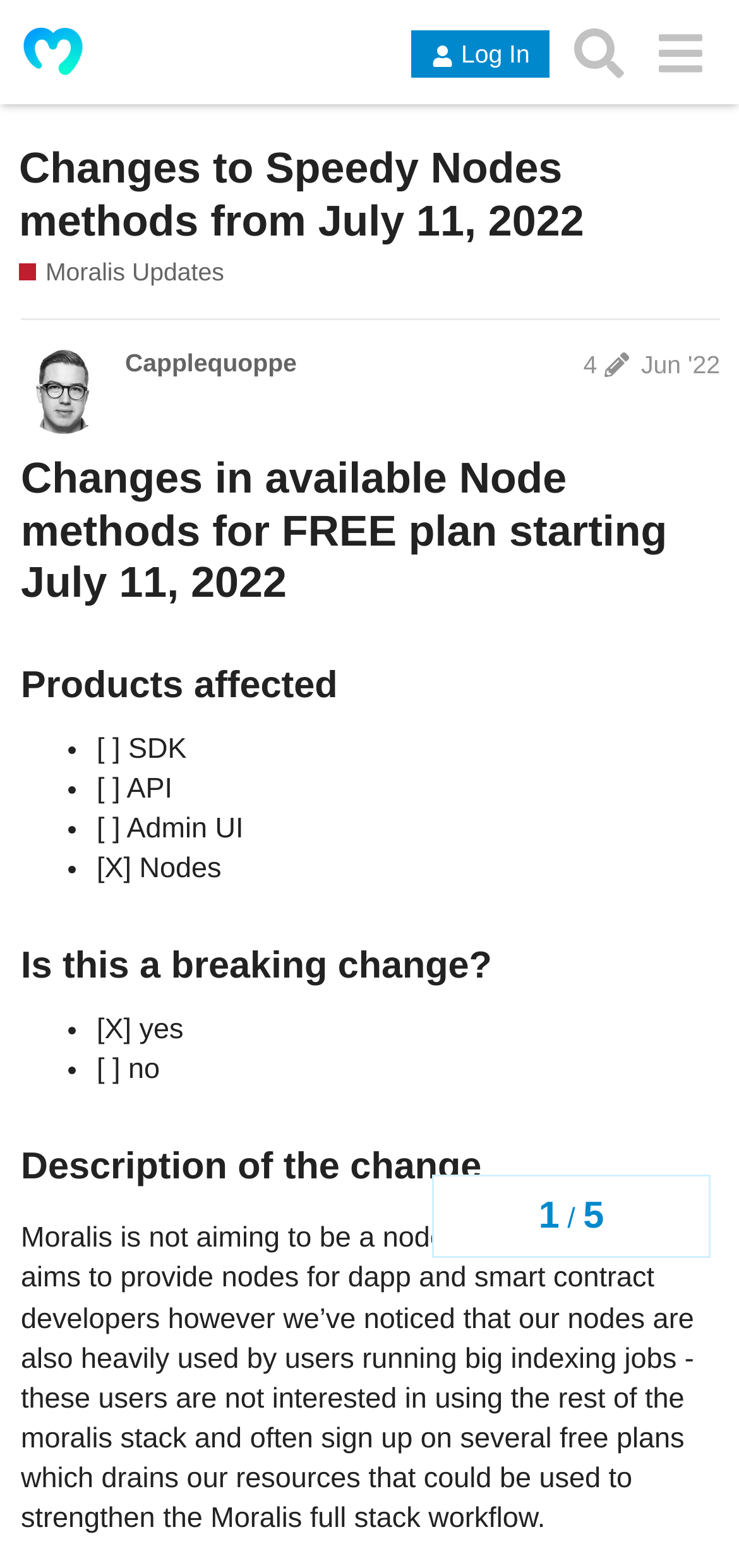Find the bounding box coordinates for the element that must be clicked to complete the instruction: "Search for topics, posts, users, or categories". The coordinates should be four float numbers between 0 and 1, indicated as [left, top, right, bottom].

[0.755, 0.008, 0.865, 0.058]